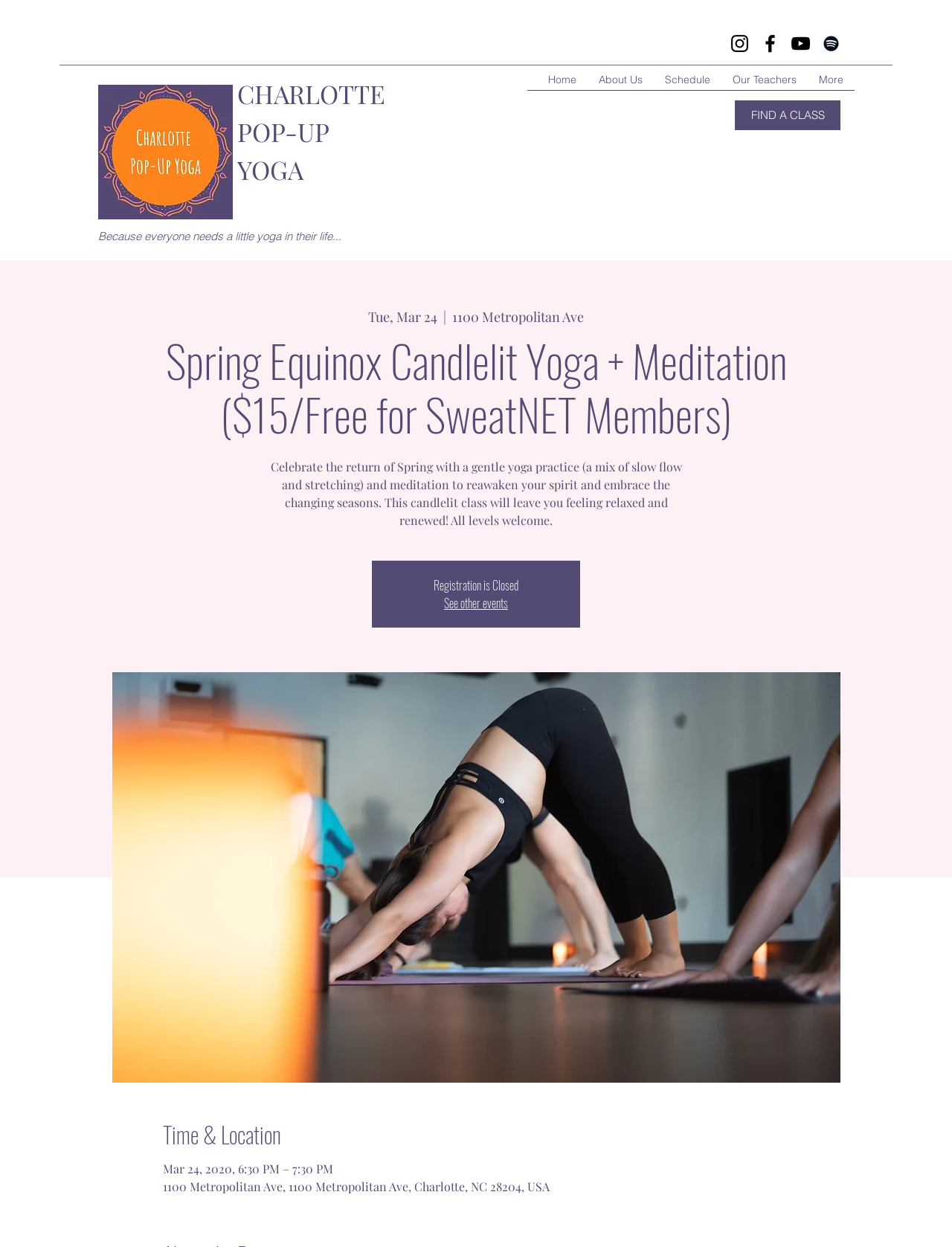Could you find the bounding box coordinates of the clickable area to complete this instruction: "Go to the home page"?

[0.564, 0.056, 0.617, 0.08]